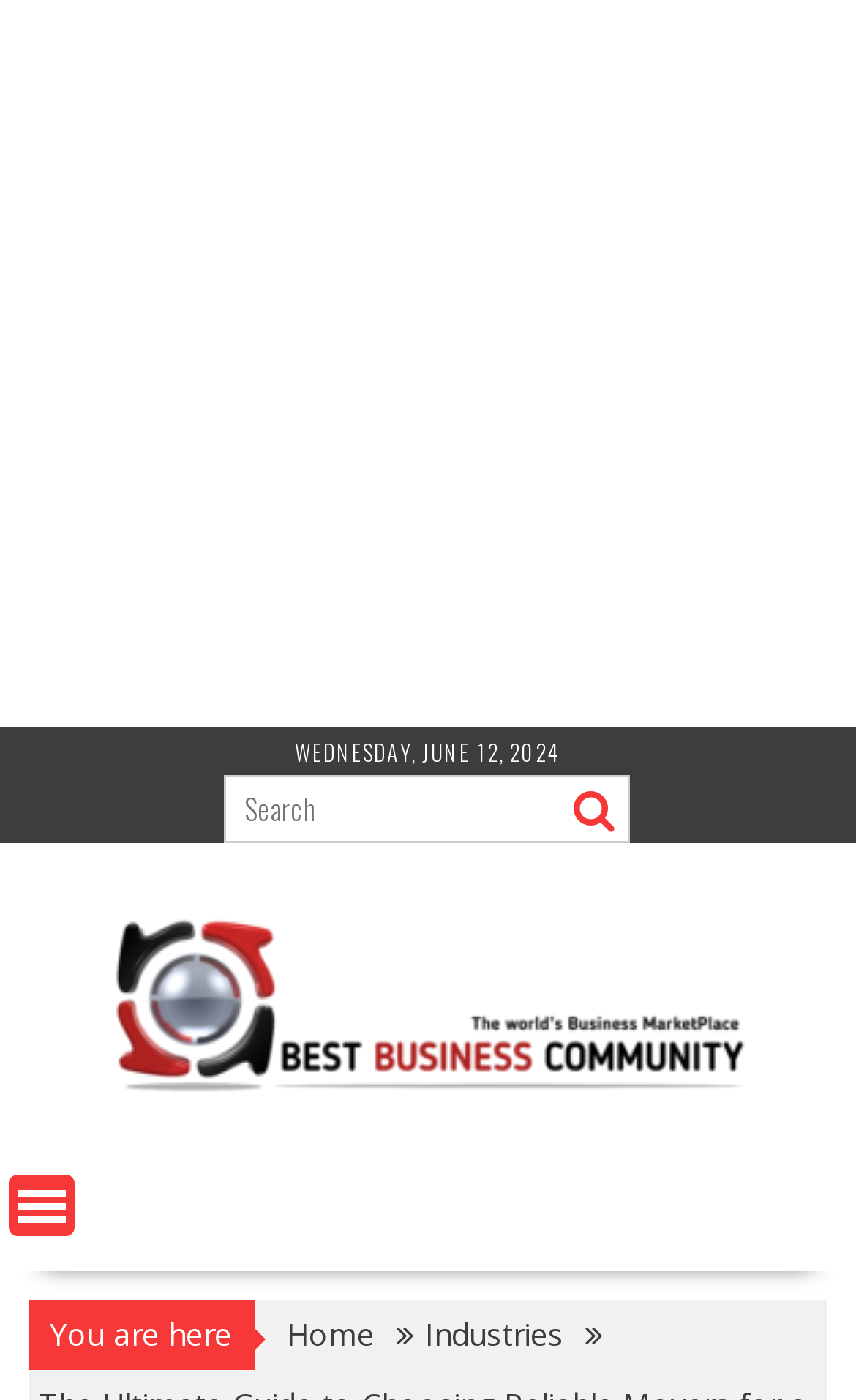Refer to the screenshot and answer the following question in detail:
What is the purpose of the textbox?

I inferred the purpose of the textbox by its location and the button next to it with a magnifying glass icon, which is a common symbol for search functionality.